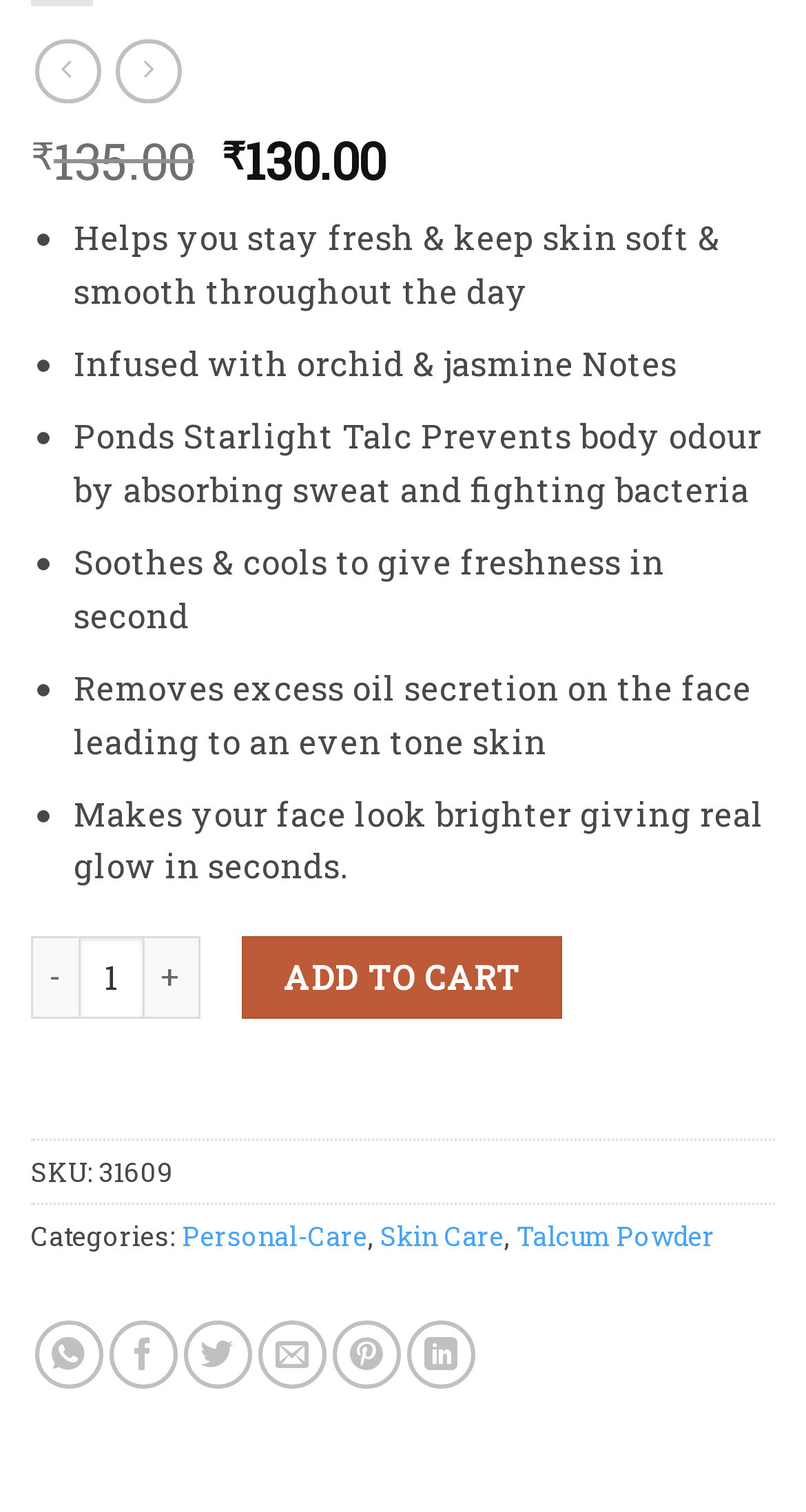Predict the bounding box of the UI element based on the description: "Skin Care". The coordinates should be four float numbers between 0 and 1, formatted as [left, top, right, bottom].

[0.472, 0.778, 0.626, 0.8]